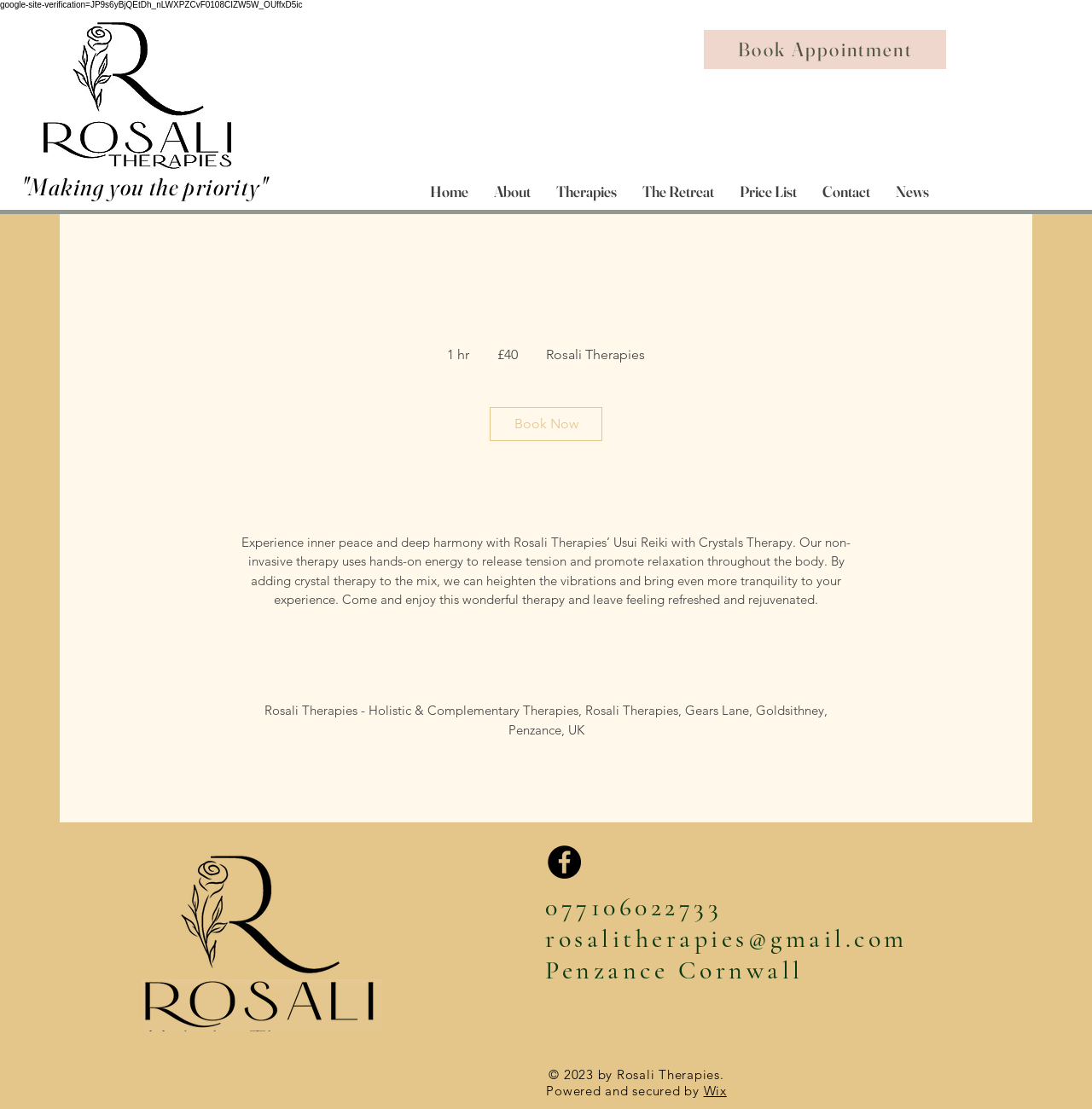Bounding box coordinates are given in the format (top-left x, top-left y, bottom-right x, bottom-right y). All values should be floating point numbers between 0 and 1. Provide the bounding box coordinate for the UI element described as: Home

[0.382, 0.162, 0.441, 0.185]